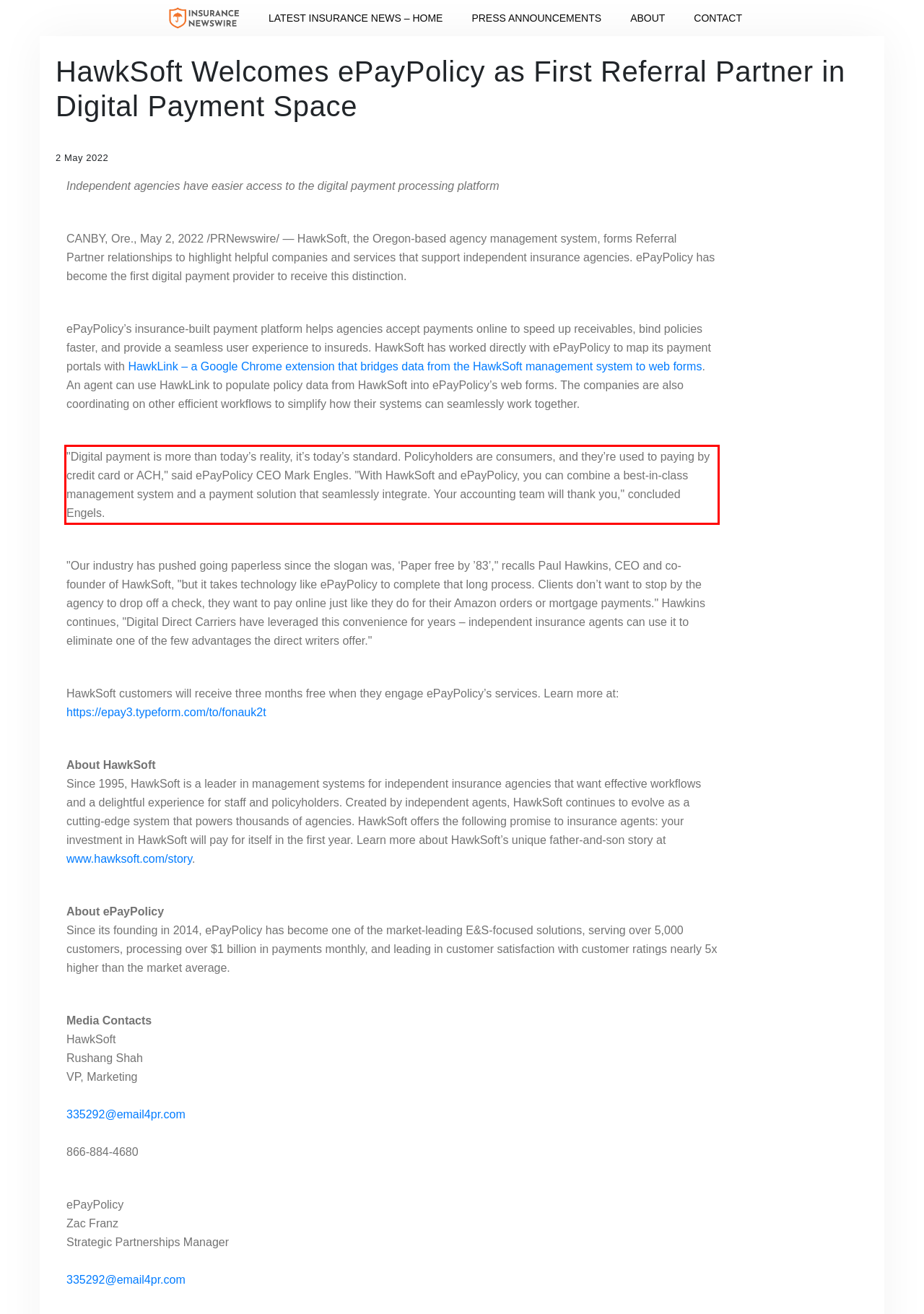Please recognize and transcribe the text located inside the red bounding box in the webpage image.

"Digital payment is more than today’s reality, it’s today’s standard. Policyholders are consumers, and they’re used to paying by credit card or ACH," said ePayPolicy CEO Mark Engles. "With HawkSoft and ePayPolicy, you can combine a best-in-class management system and a payment solution that seamlessly integrate. Your accounting team will thank you," concluded Engels.